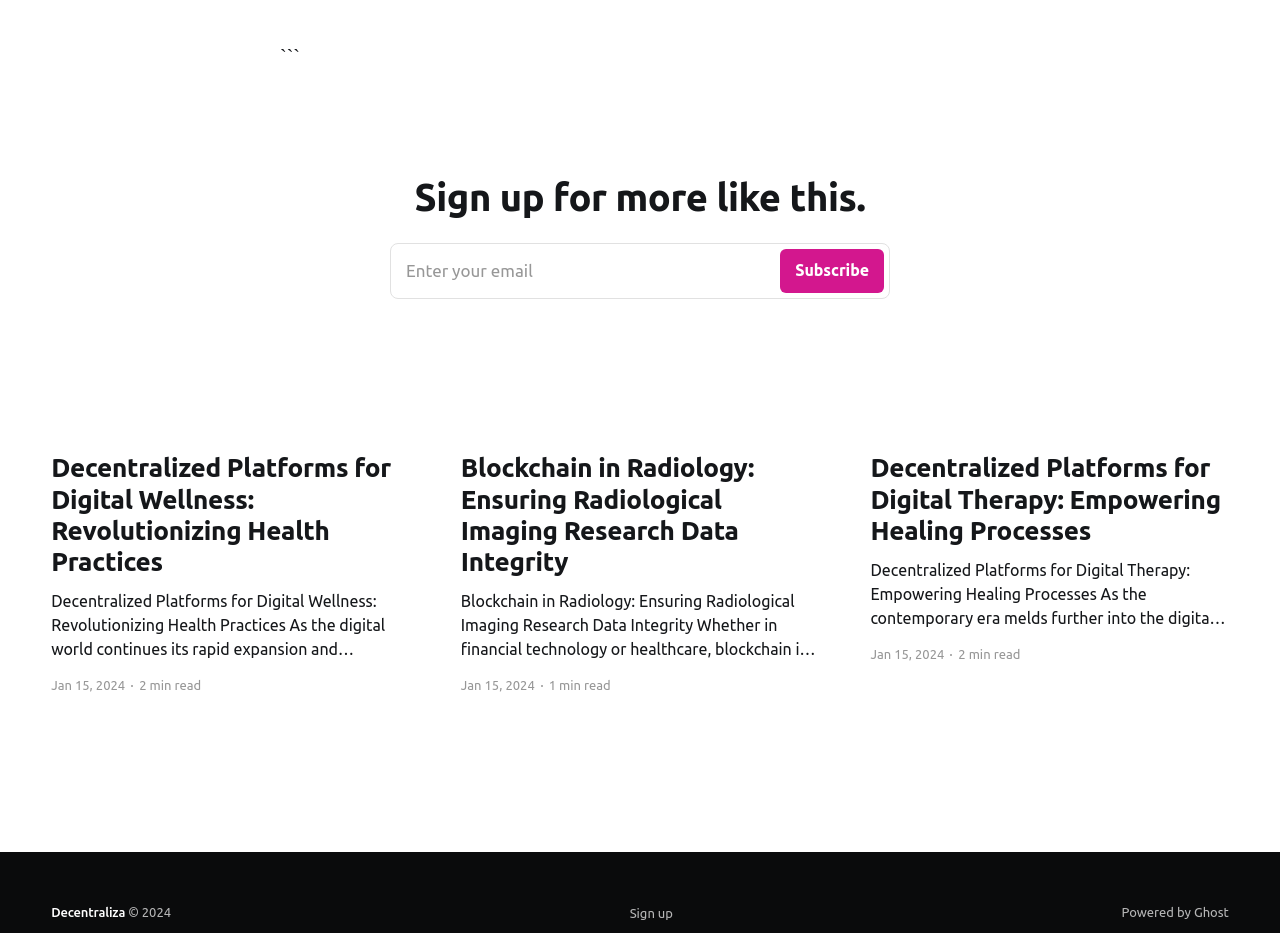Identify and provide the bounding box for the element described by: "Enter your email Subscribe".

[0.305, 0.261, 0.695, 0.32]